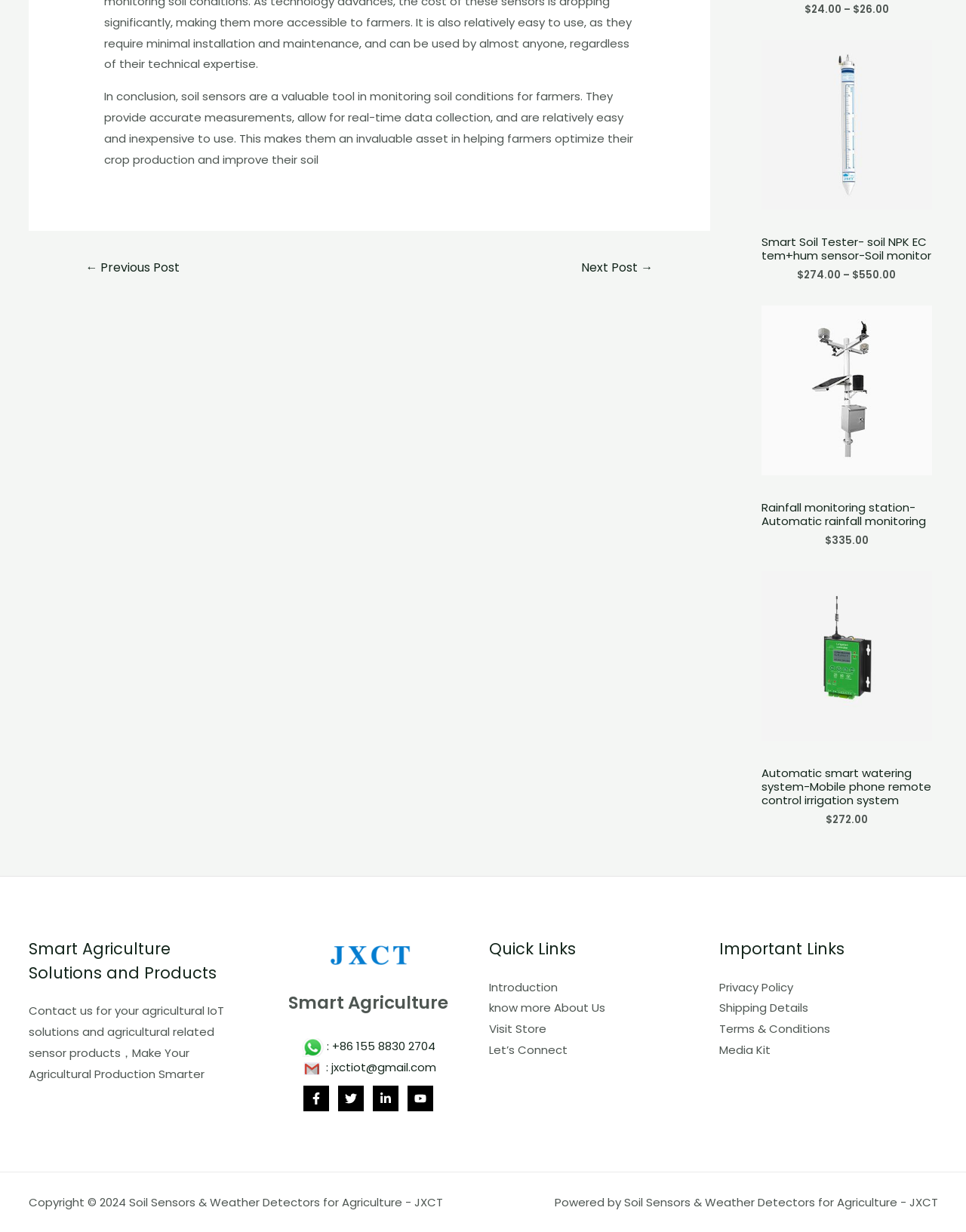Please indicate the bounding box coordinates for the clickable area to complete the following task: "View the 'Quick Links' section". The coordinates should be specified as four float numbers between 0 and 1, i.e., [left, top, right, bottom].

[0.506, 0.793, 0.732, 0.861]